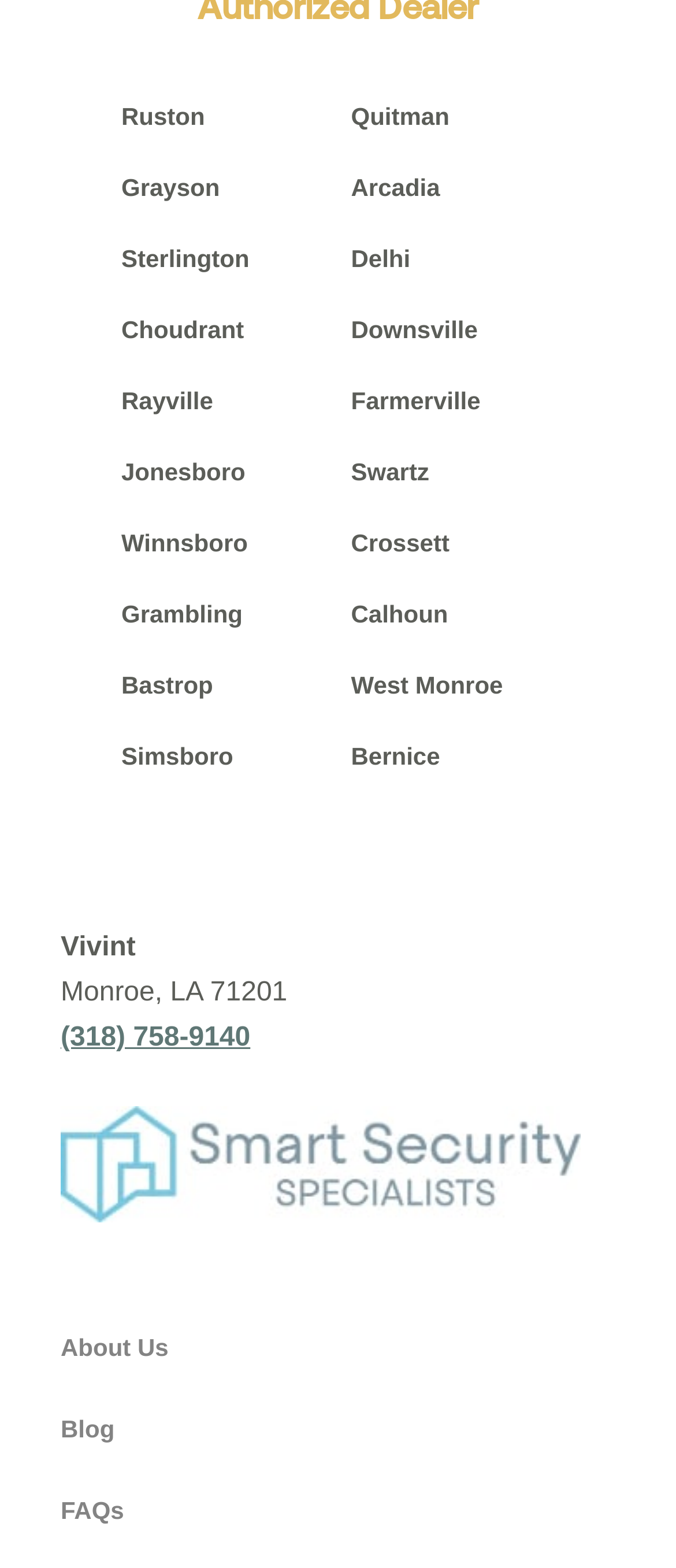Could you locate the bounding box coordinates for the section that should be clicked to accomplish this task: "call (318) 758-9140".

[0.09, 0.652, 0.37, 0.671]